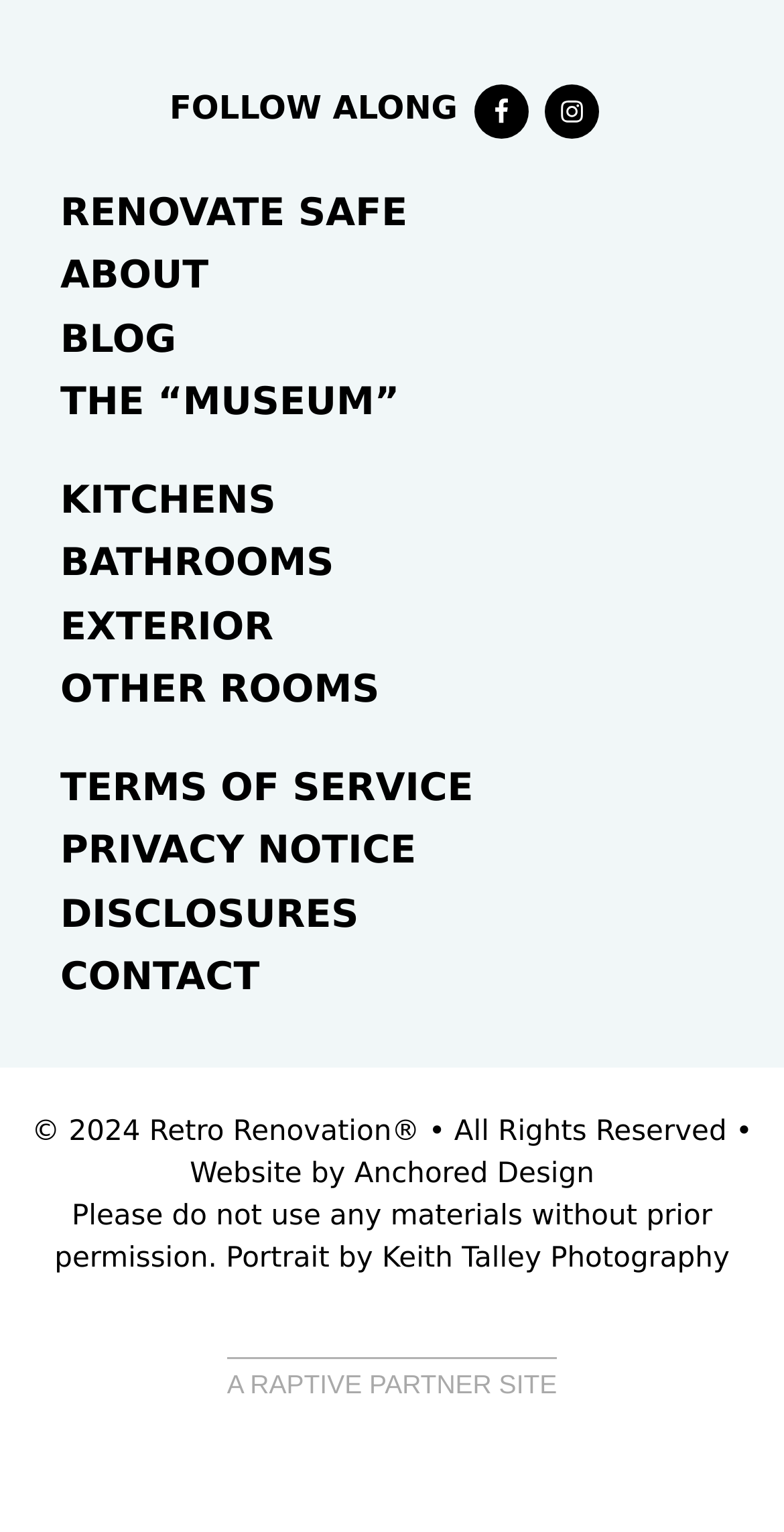What is the name of the photography studio?
Provide an in-depth answer to the question, covering all aspects.

I found the name of the photography studio, Keith Talley Photography, mentioned in the footer section of the webpage, which credits the studio for the portrait.